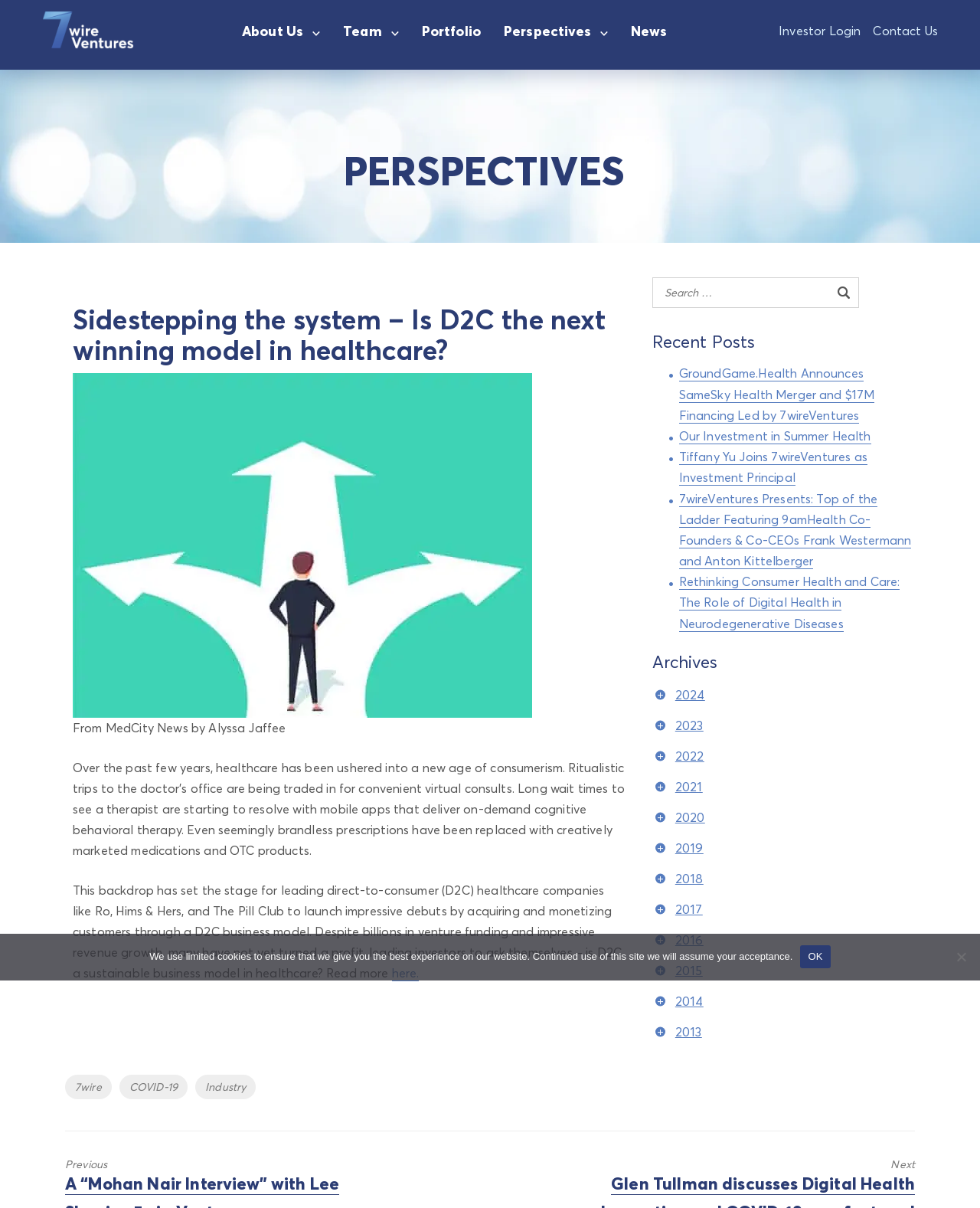Please specify the coordinates of the bounding box for the element that should be clicked to carry out this instruction: "Contact Us". The coordinates must be four float numbers between 0 and 1, formatted as [left, top, right, bottom].

[0.891, 0.019, 0.957, 0.031]